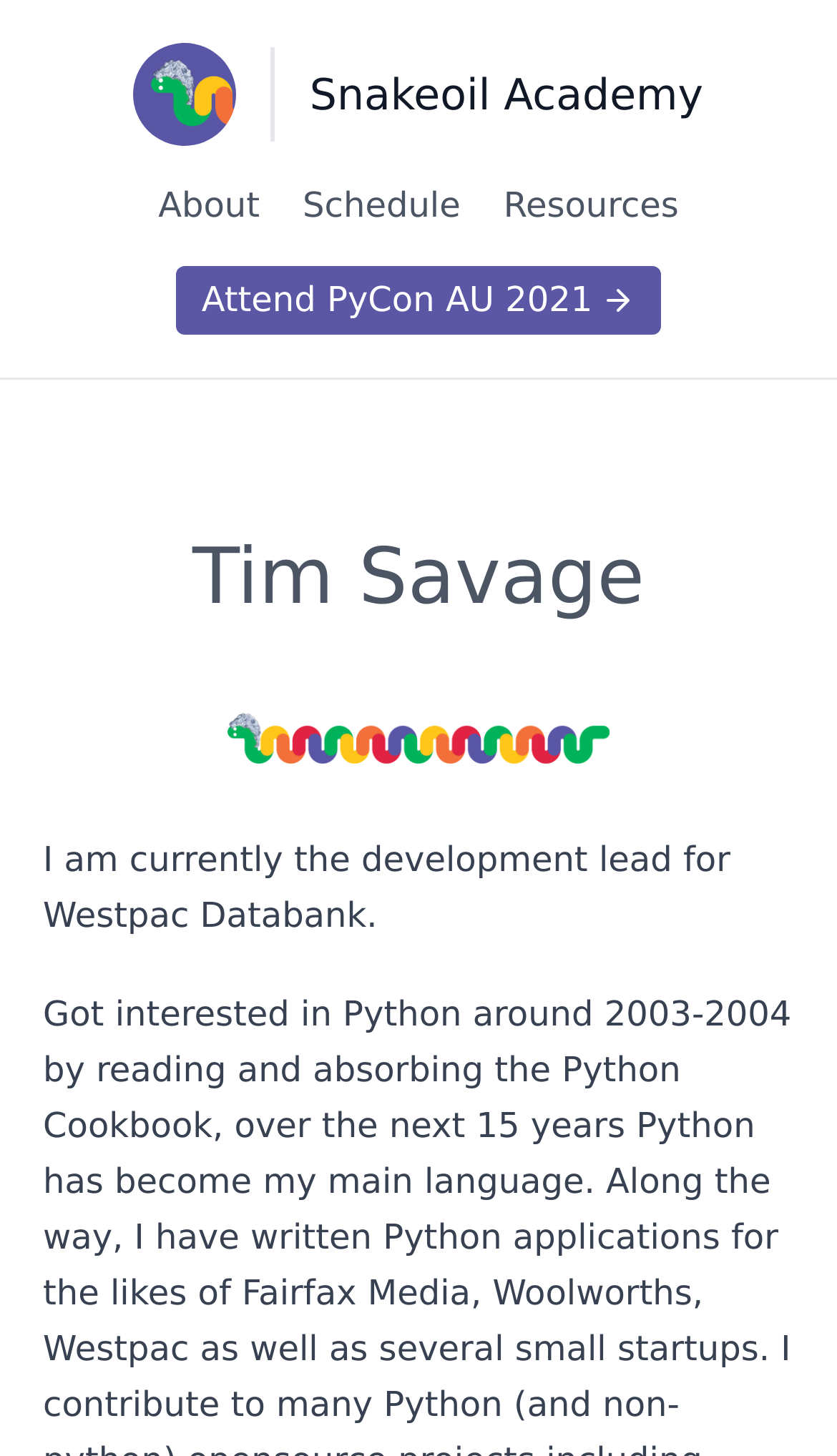Answer the question using only one word or a concise phrase: How many images are on this webpage?

3